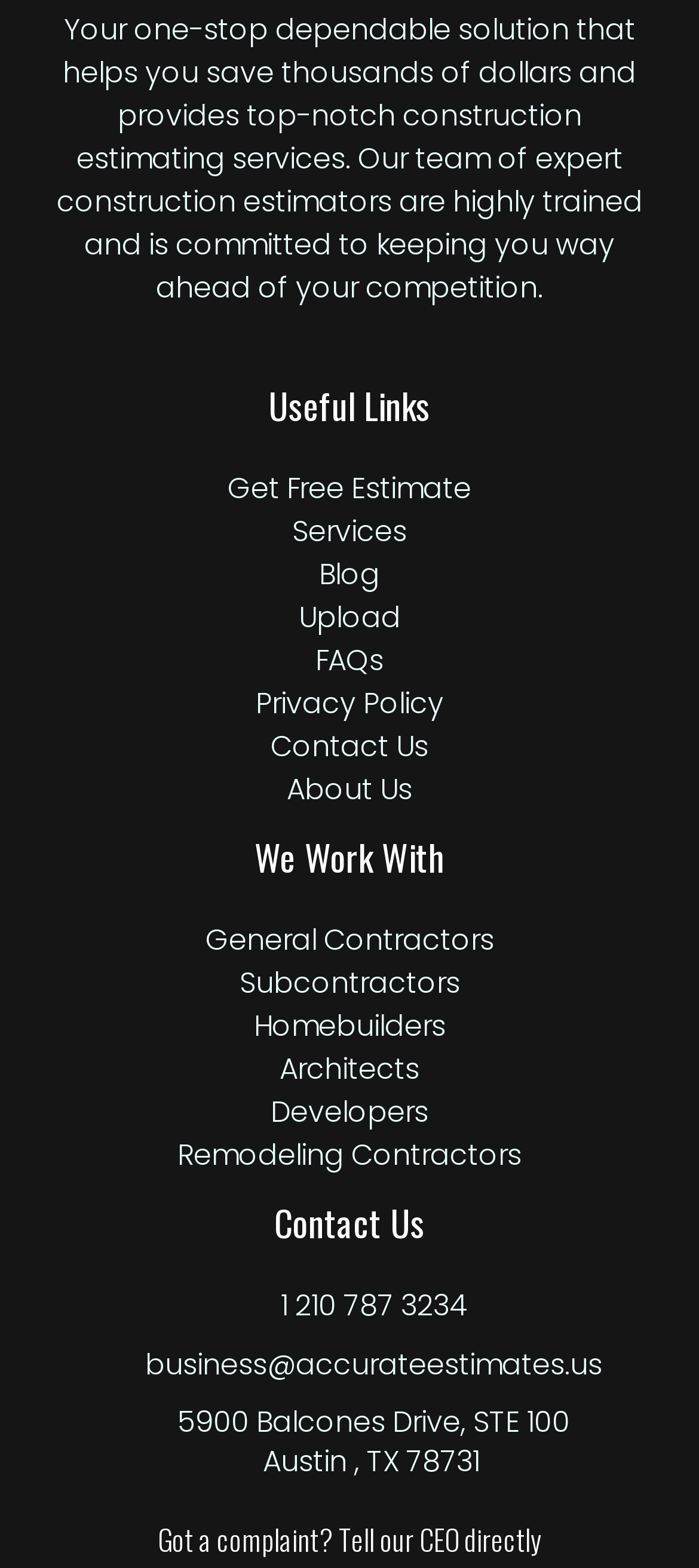How can I contact the company?
Please utilize the information in the image to give a detailed response to the question.

The company can be contacted through phone number 1 210 787 3234 or email business@accurateestimates.us, as mentioned in the 'Contact Us' section of the webpage.